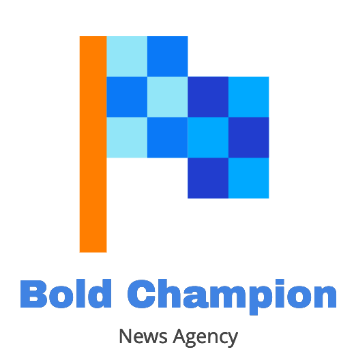Provide an in-depth description of the image.

The image features the logo of "Bold Champion," a news agency. The logo consists of a stylized flag, divided into various shades of blue and accented with an orange vertical stripe. Below the flag, the name "Bold Champion" is prominently displayed in a bold, blue font, with the phrase "News Agency" written underneath in a more subdued gray. This design reflects a modern and dynamic identity, suggesting a commitment to delivering engaging and reliable news content. The color palette evokes trust and professionalism, aligning with the agency's mission in the media landscape.